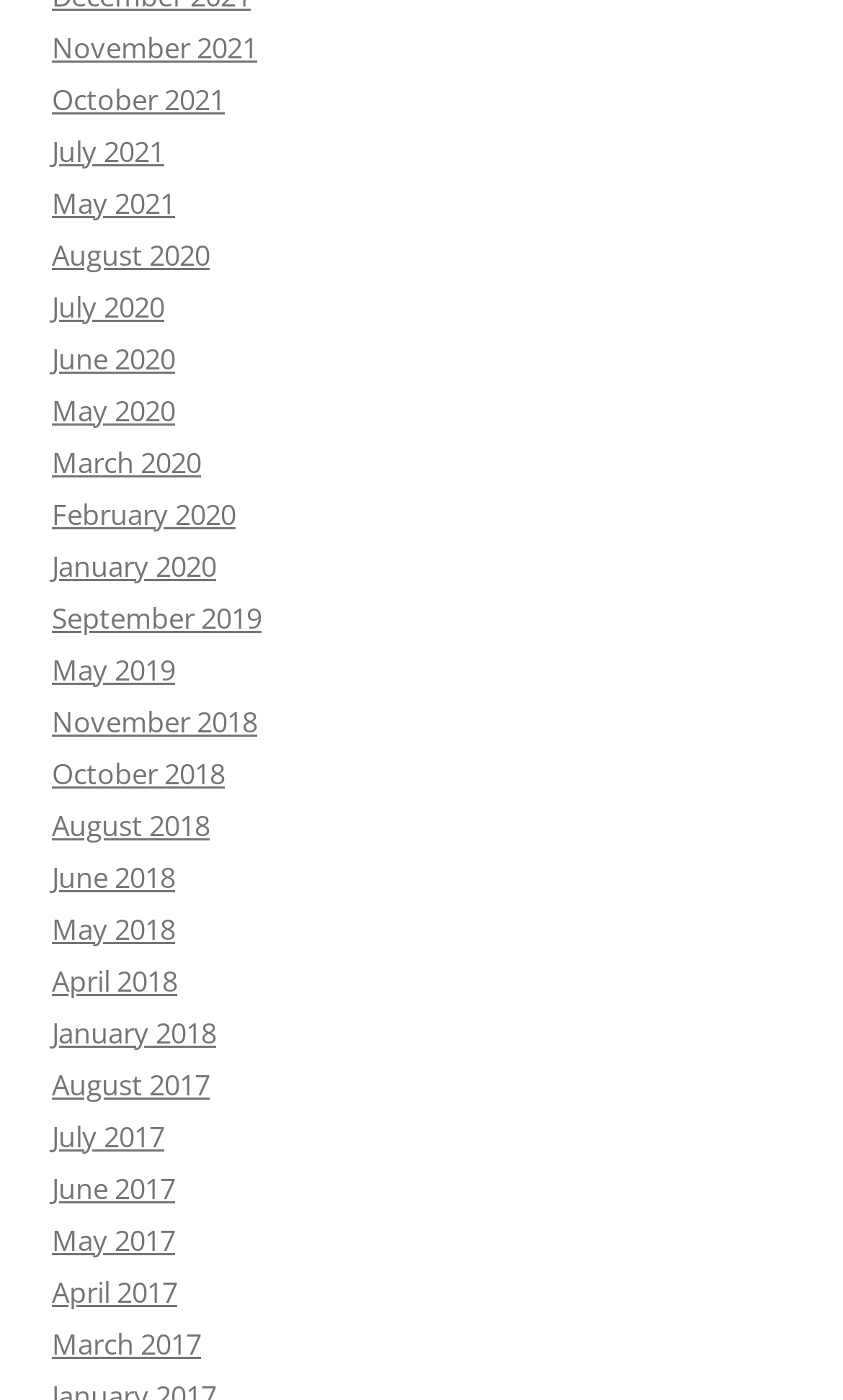Are there any months listed from 2019?
Answer the question with a detailed explanation, including all necessary information.

By examining the list of links on the webpage, I can see that there are two months listed from 2019: September 2019 and May 2019.